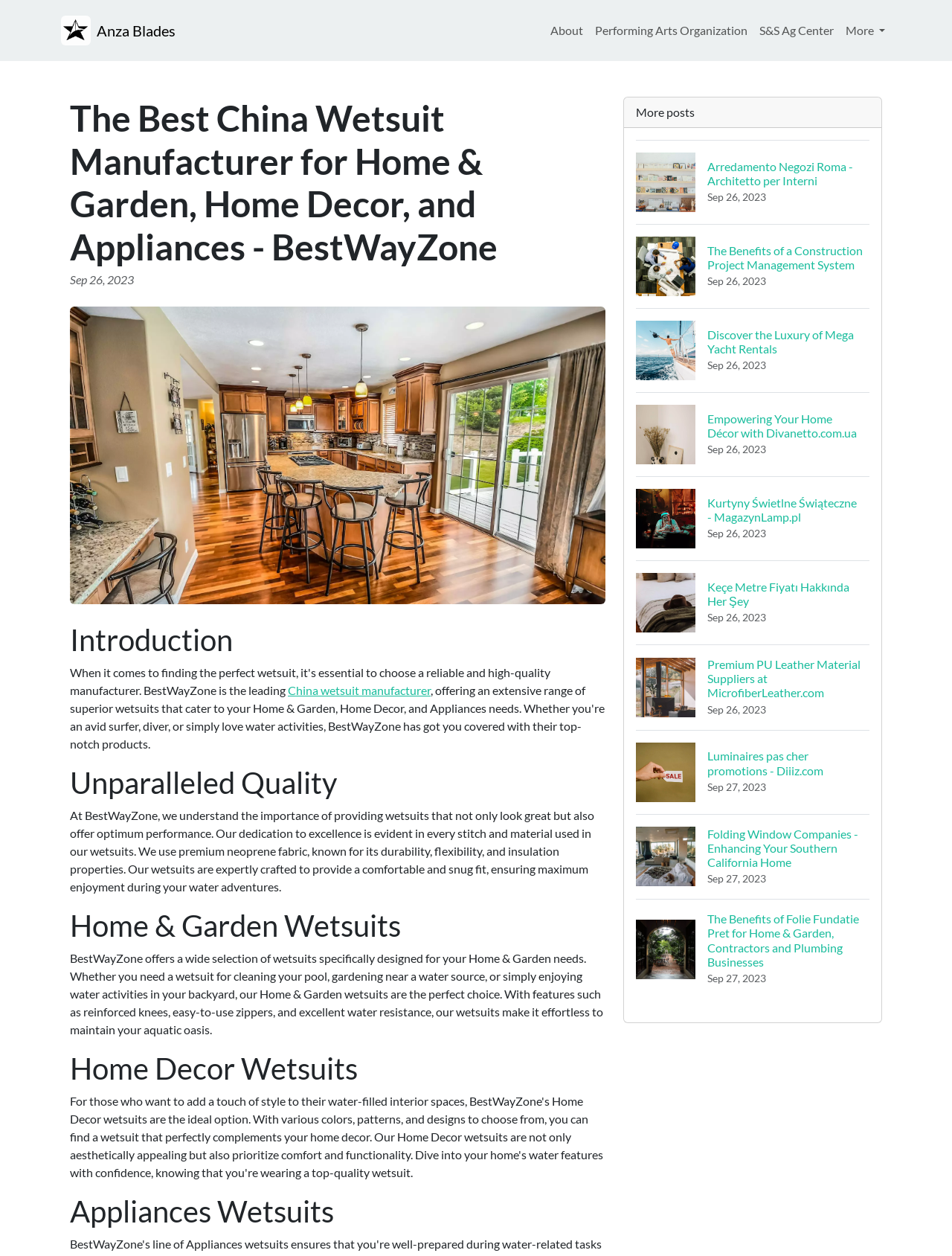Determine the main headline of the webpage and provide its text.

The Best China Wetsuit Manufacturer for Home & Garden, Home Decor, and Appliances - BestWayZone